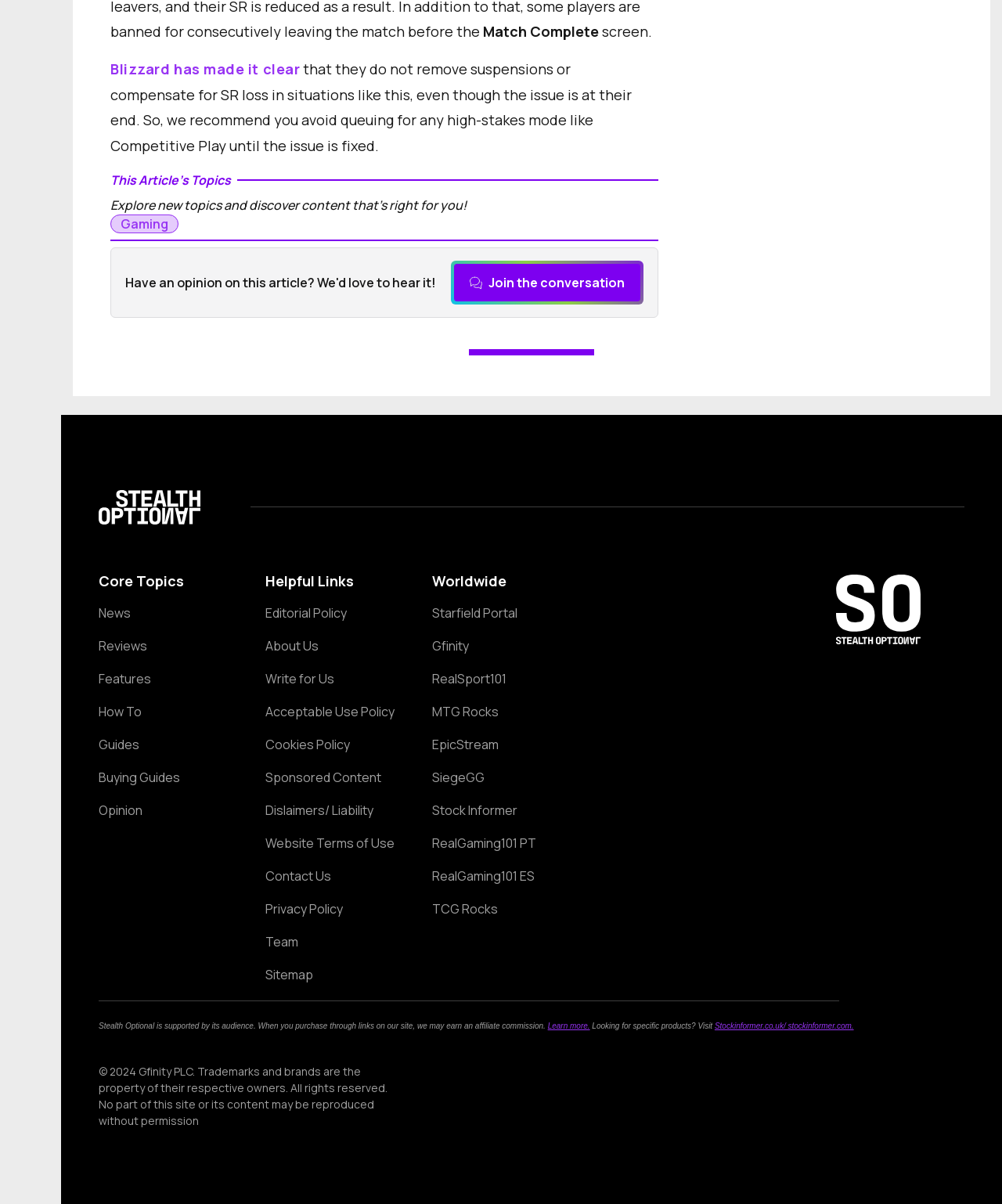What is the purpose of the 'chat bubble Join the conversation' button?
Analyze the image and provide a thorough answer to the question.

The 'chat bubble Join the conversation' button is a call-to-action element that invites users to engage in a conversation. The presence of the chat bubble icon and the text 'Join the conversation' suggests that clicking this button will allow users to participate in a discussion or chat.